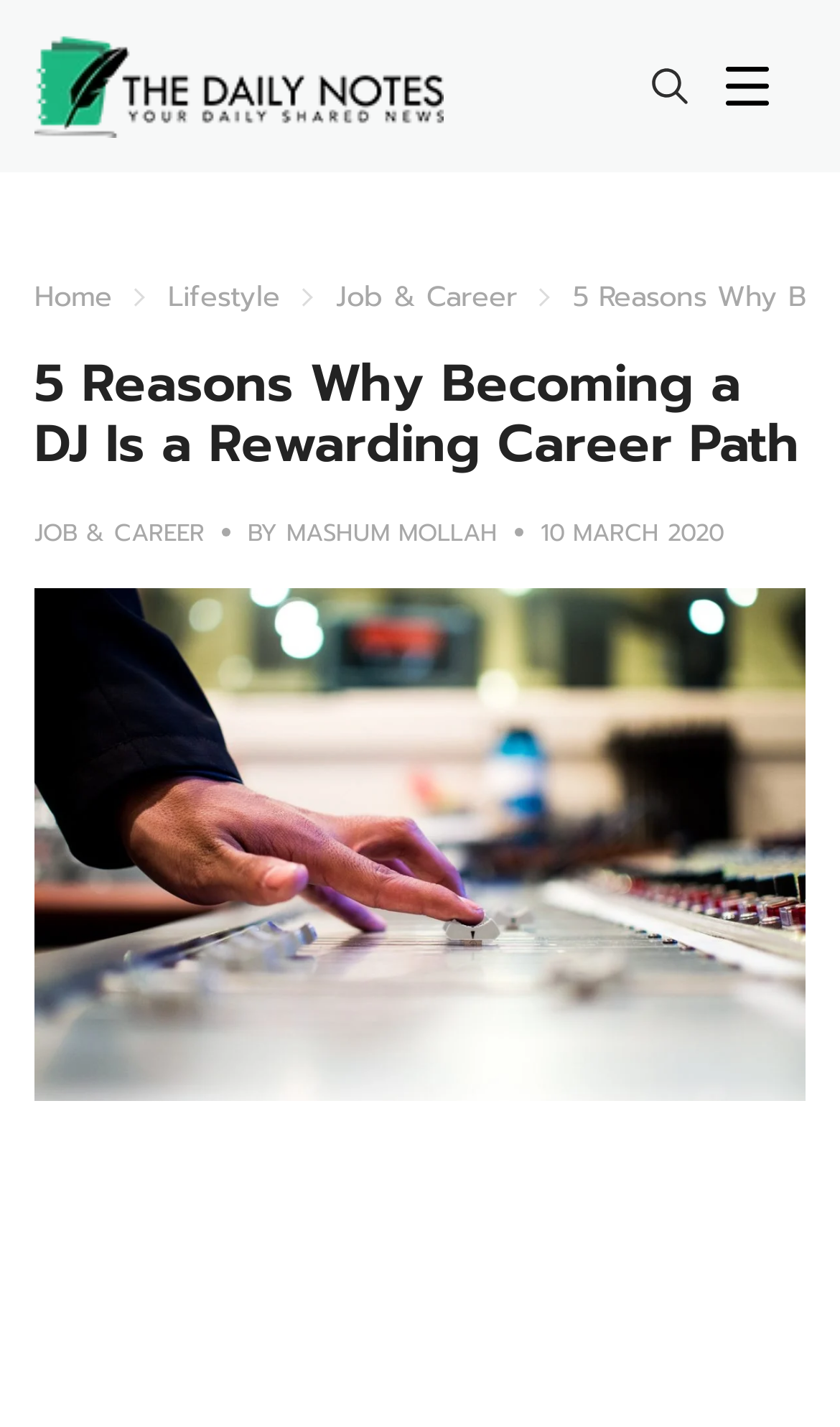Offer a detailed explanation of the webpage layout and contents.

The webpage appears to be an article about the rewarding career path of becoming a DJ. At the top left corner, there is a logo image and a link. To the right of the logo, there is a search button with an image. On the top right corner, there is another image. 

Below the top section, there is a navigation menu with three links: "Home", "Lifestyle", and "Job & Career". 

The main content of the article starts with a heading that reads "5 Reasons Why Becoming a DJ Is a Rewarding Career Path". Below the heading, there is a subheading that indicates the article category "JOB & CAREER" and the author's name "MASHUM MOLLAH" with a date "10 MARCH 2020". The subheading also contains links to the article category and the author's name.

The main article content is accompanied by a large image related to becoming a DJ, which takes up most of the page's width.